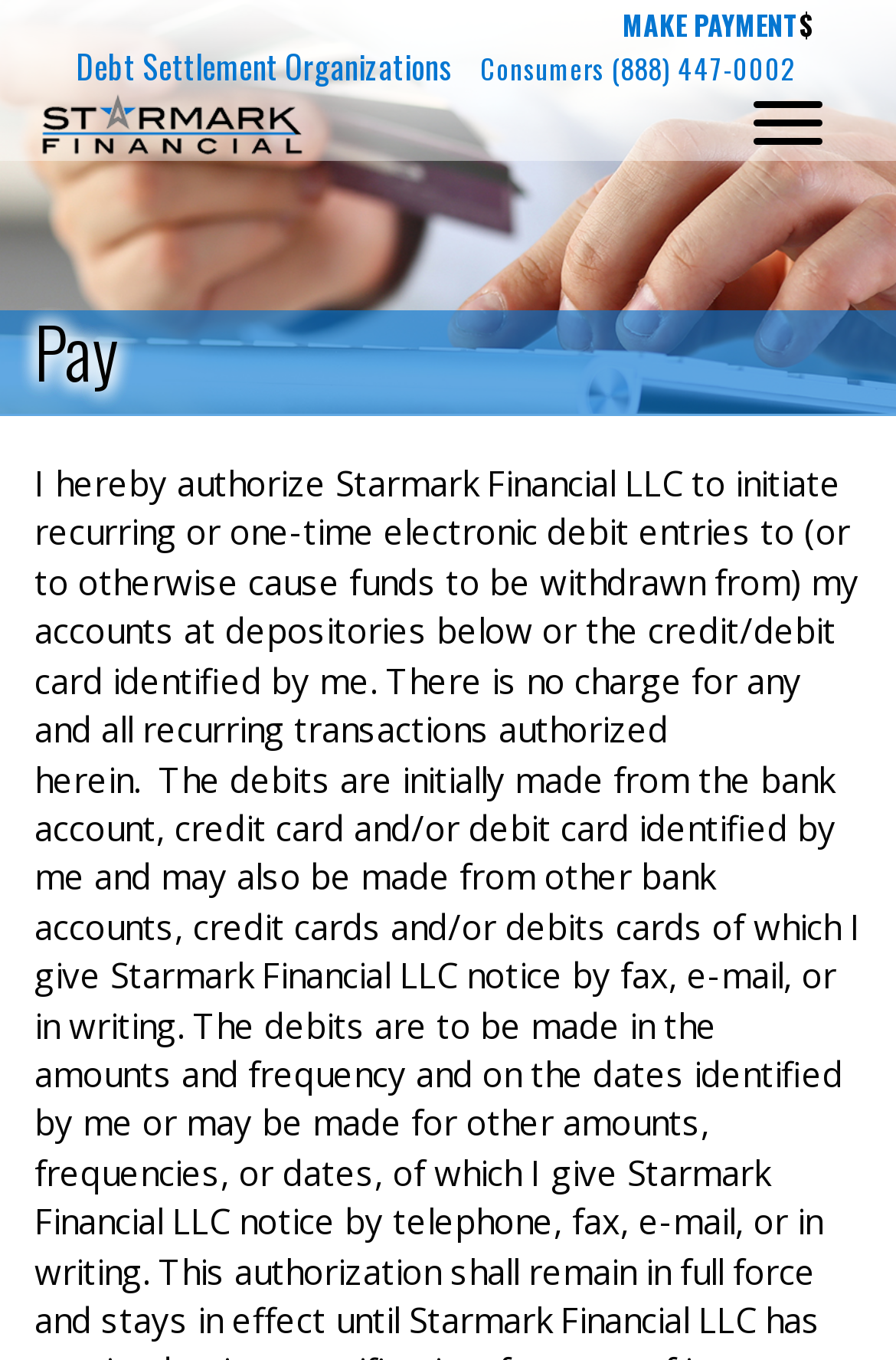Is there a menu on the webpage?
Give a one-word or short-phrase answer derived from the screenshot.

Yes